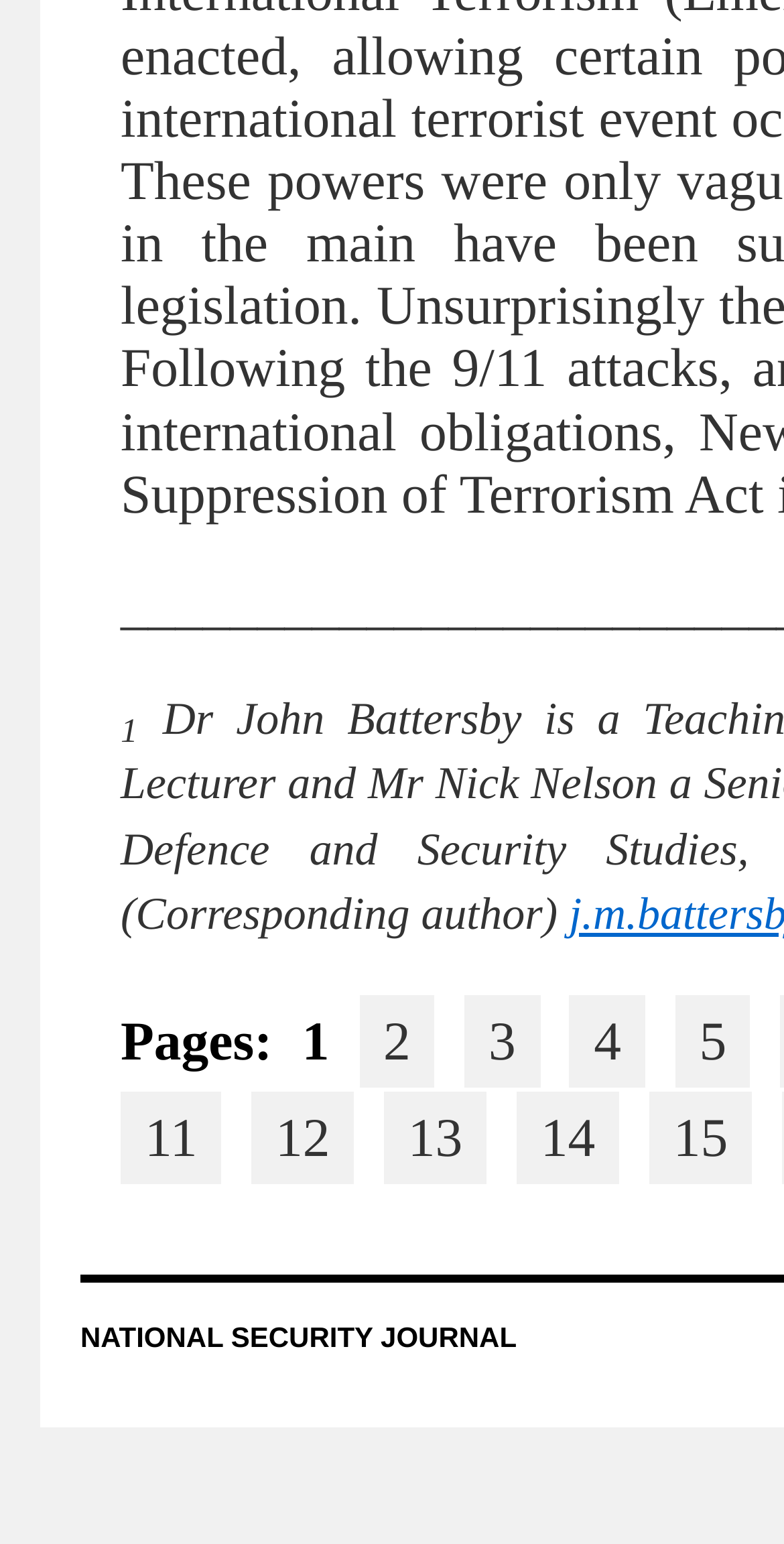Refer to the element description NATIONAL SECURITY JOURNAL and identify the corresponding bounding box in the screenshot. Format the coordinates as (top-left x, top-left y, bottom-right x, bottom-right y) with values in the range of 0 to 1.

[0.103, 0.905, 0.659, 0.926]